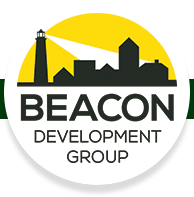Give an in-depth summary of the scene depicted in the image.

The image features the logo of Beacon Development Group, prominently displayed within a circular design. The logo is characterized by a bold black silhouette of a lighthouse and buildings against a vibrant yellow background, symbolizing guidance and growth in community development. Below the imagery, the text "BEACON" is rendered in uppercase, followed by "DEVELOPMENT GROUP," reinforcing the organization's focus on fostering sustainable development solutions. This visual identity communicates a strong message of commitment and leadership in the field of affordable housing and community development.